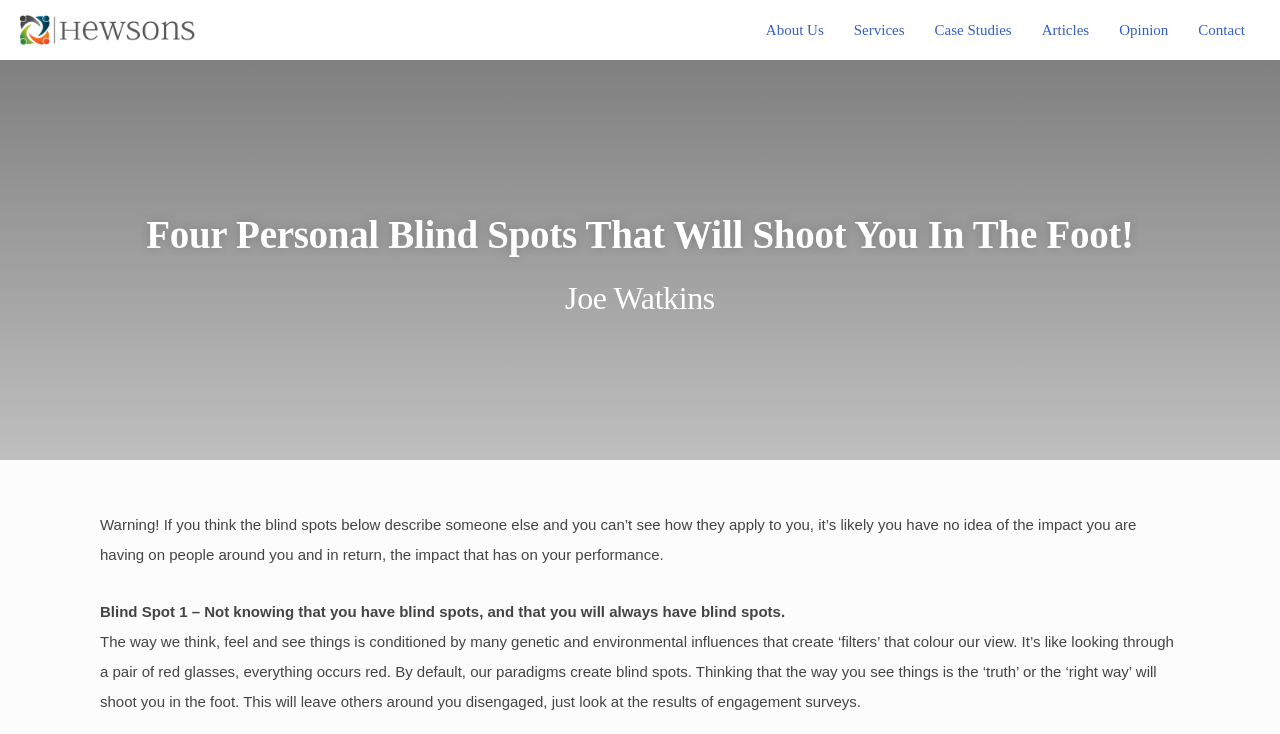How many navigation links are there? Refer to the image and provide a one-word or short phrase answer.

7